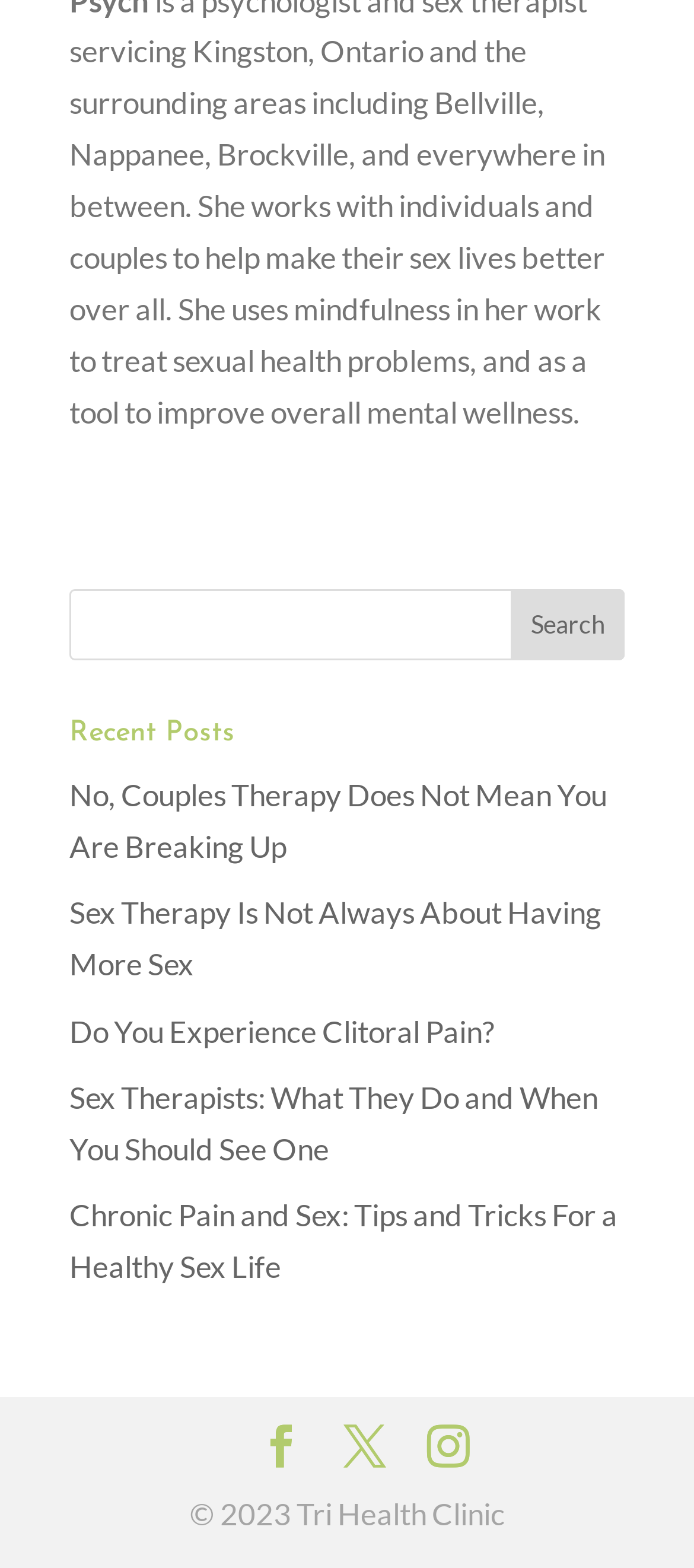Pinpoint the bounding box coordinates of the area that must be clicked to complete this instruction: "click on recent posts".

[0.1, 0.455, 0.9, 0.491]